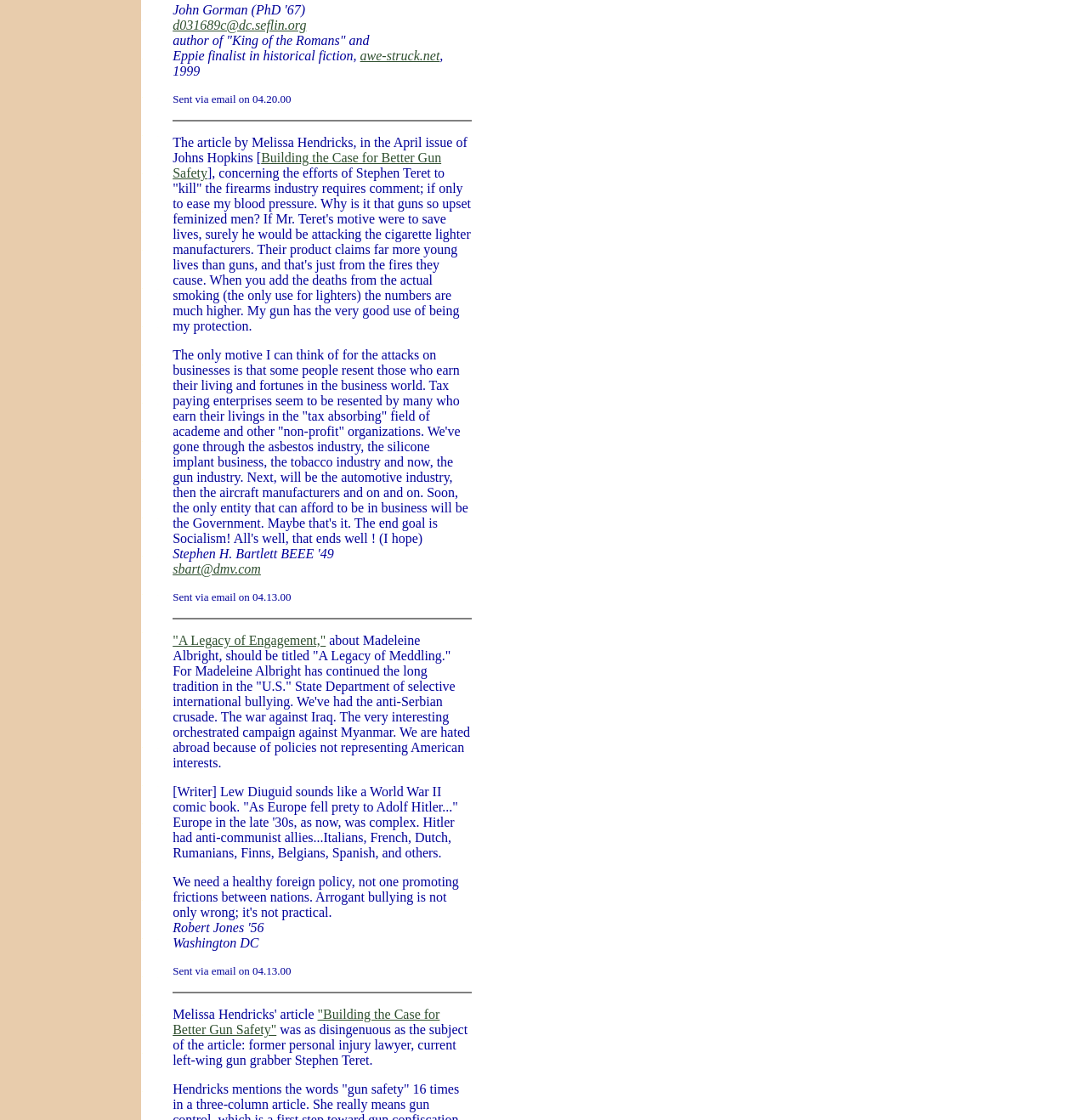How many links are there on this webpage?
Refer to the image and provide a concise answer in one word or phrase.

5